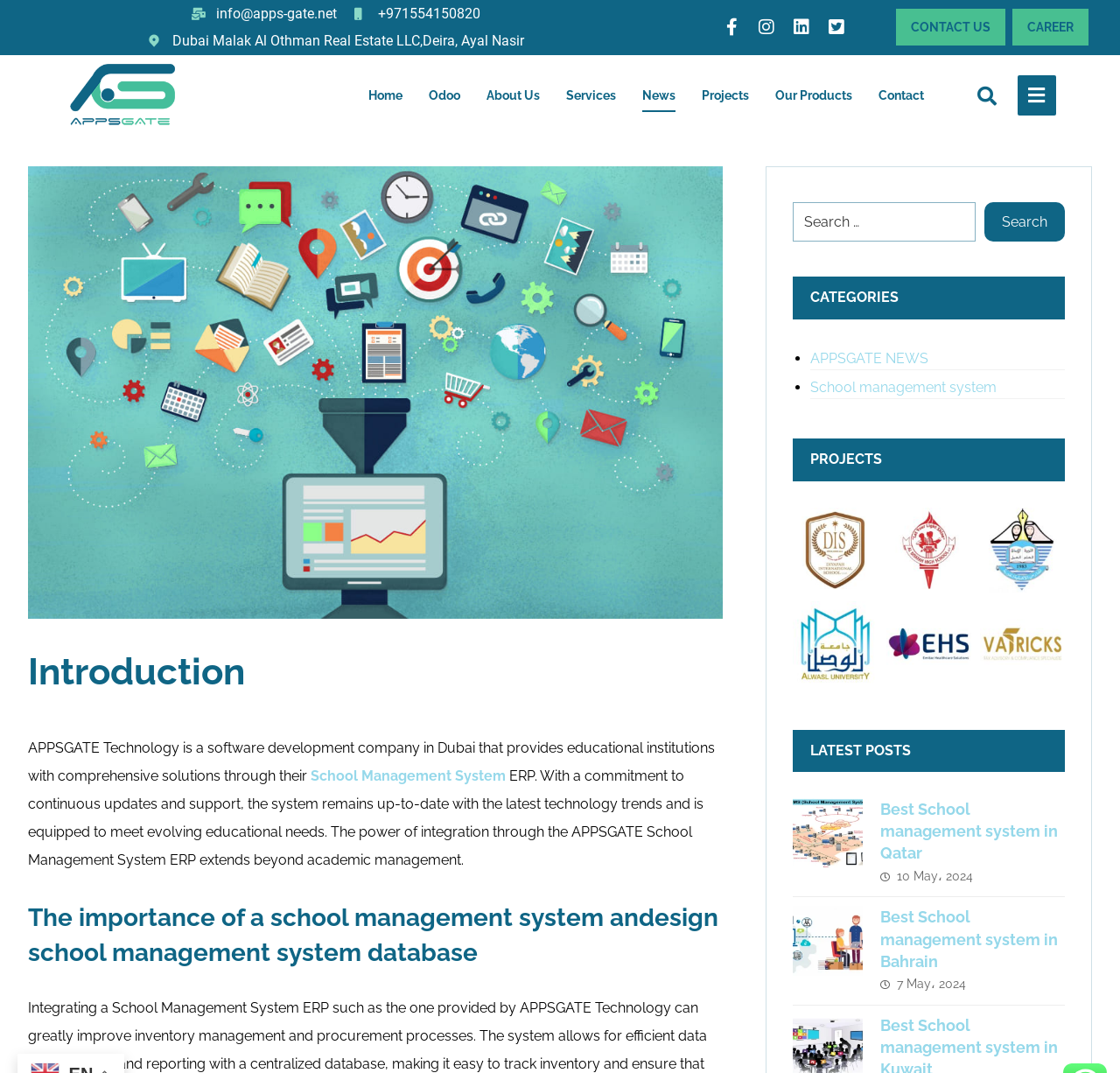Provide a brief response using a word or short phrase to this question:
How many social media links are present on the webpage?

3